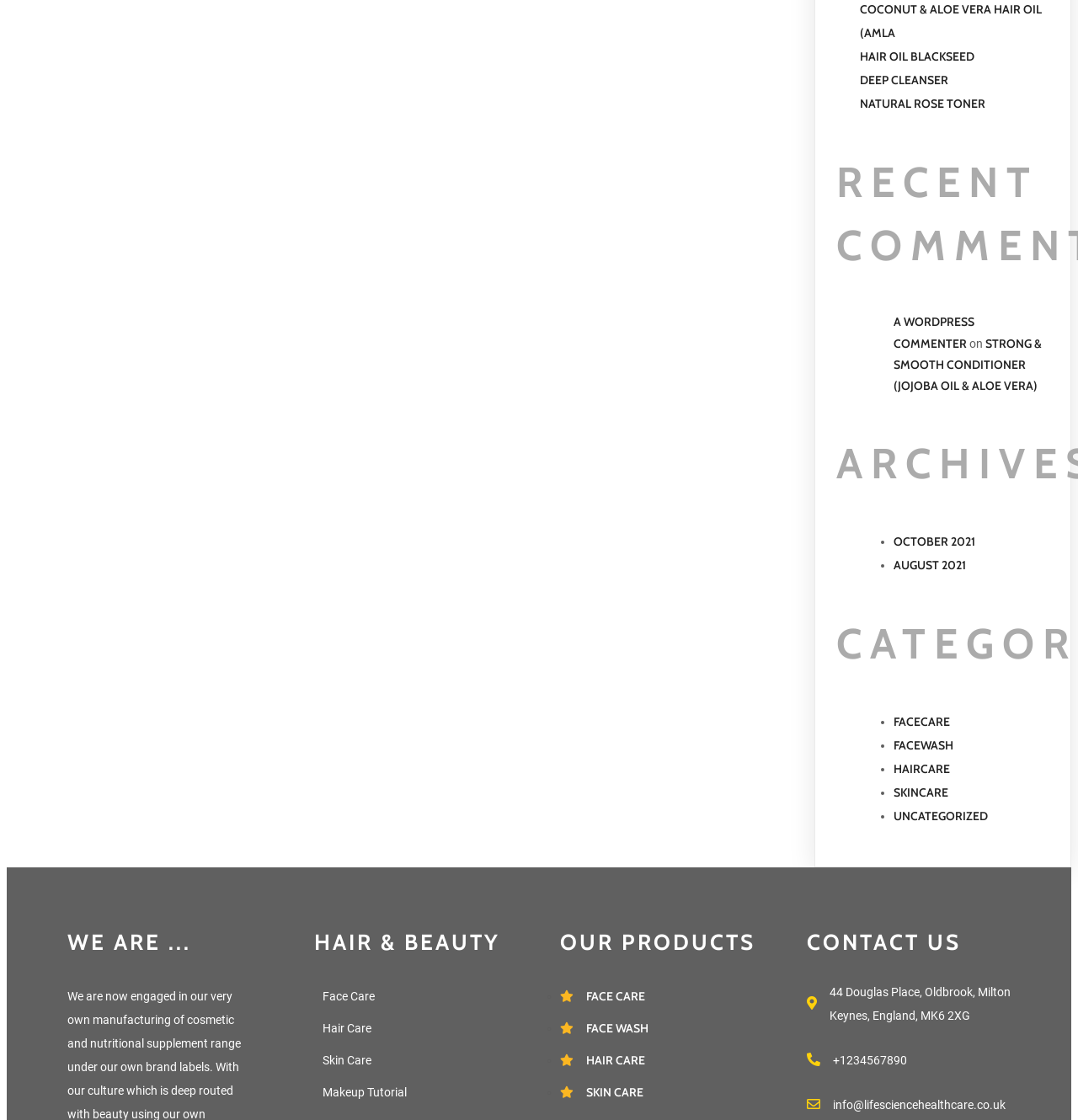Determine the bounding box coordinates of the clickable region to execute the instruction: "Explore FACECARE category". The coordinates should be four float numbers between 0 and 1, denoted as [left, top, right, bottom].

[0.829, 0.638, 0.881, 0.651]